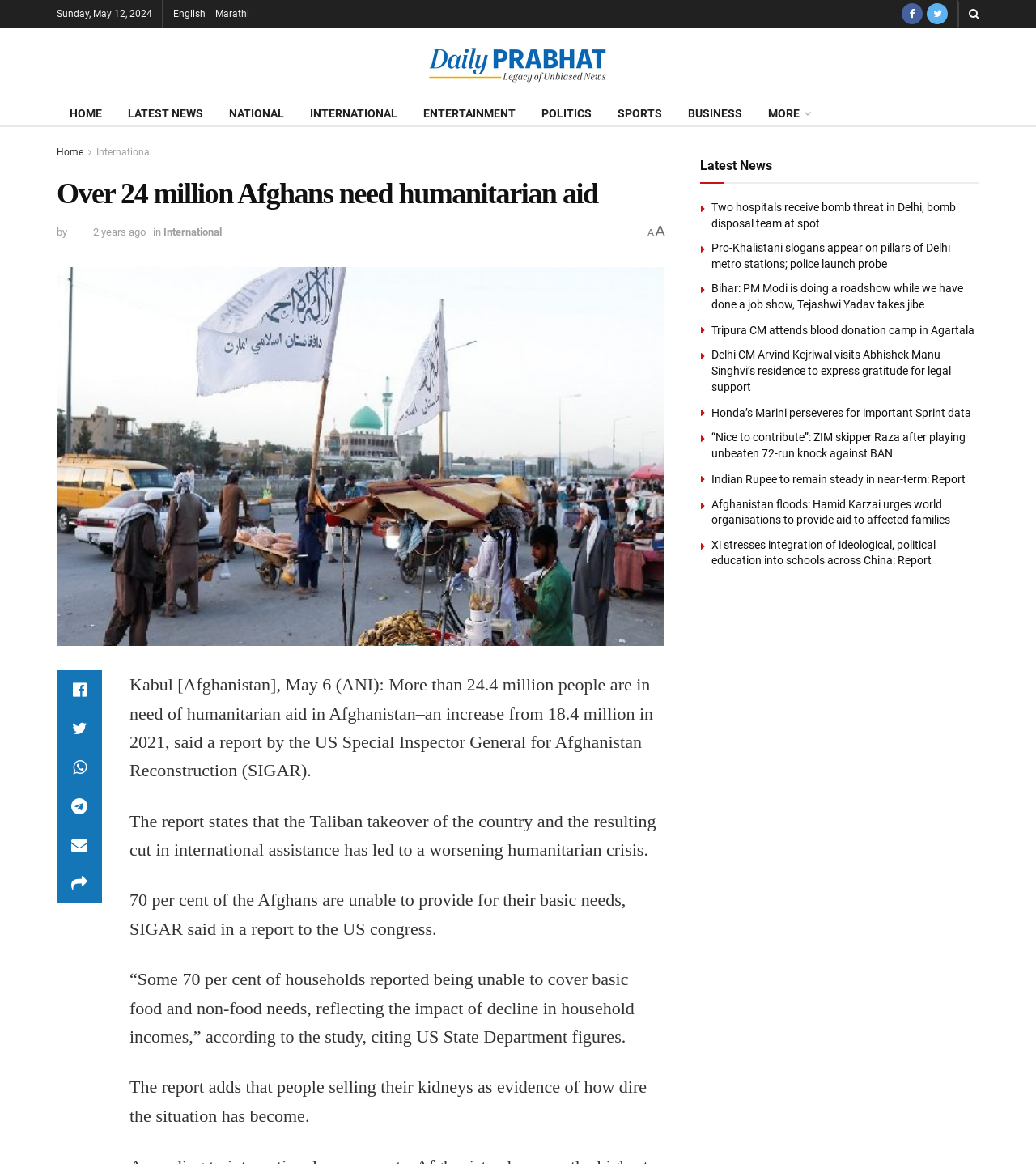Determine the bounding box coordinates of the area to click in order to meet this instruction: "View the latest news".

[0.676, 0.13, 0.745, 0.155]